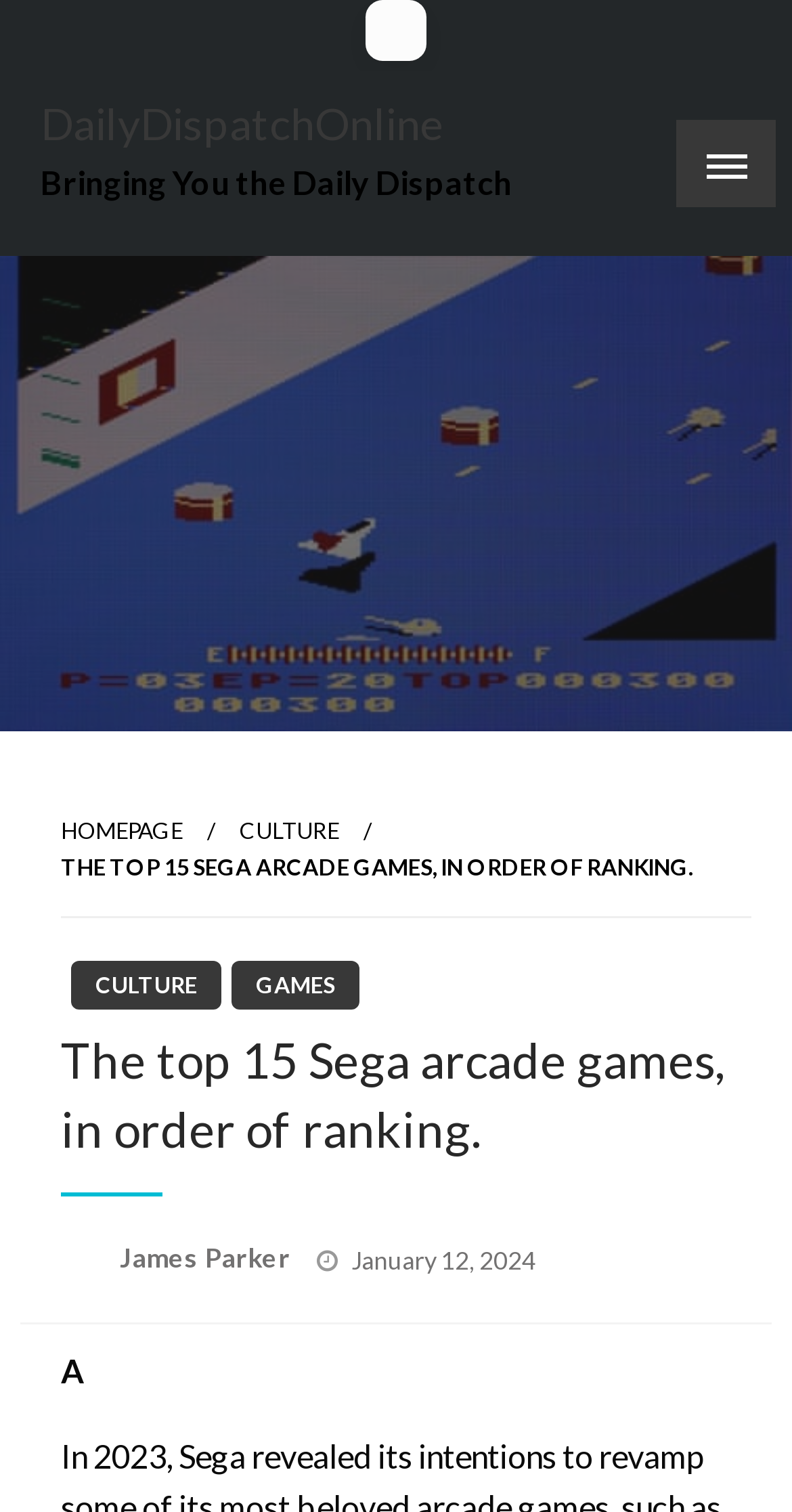What is the category of the article?
Respond to the question with a well-detailed and thorough answer.

I inferred the answer by analyzing the link elements with the text 'CULTURE', which are likely to be the category of the article.